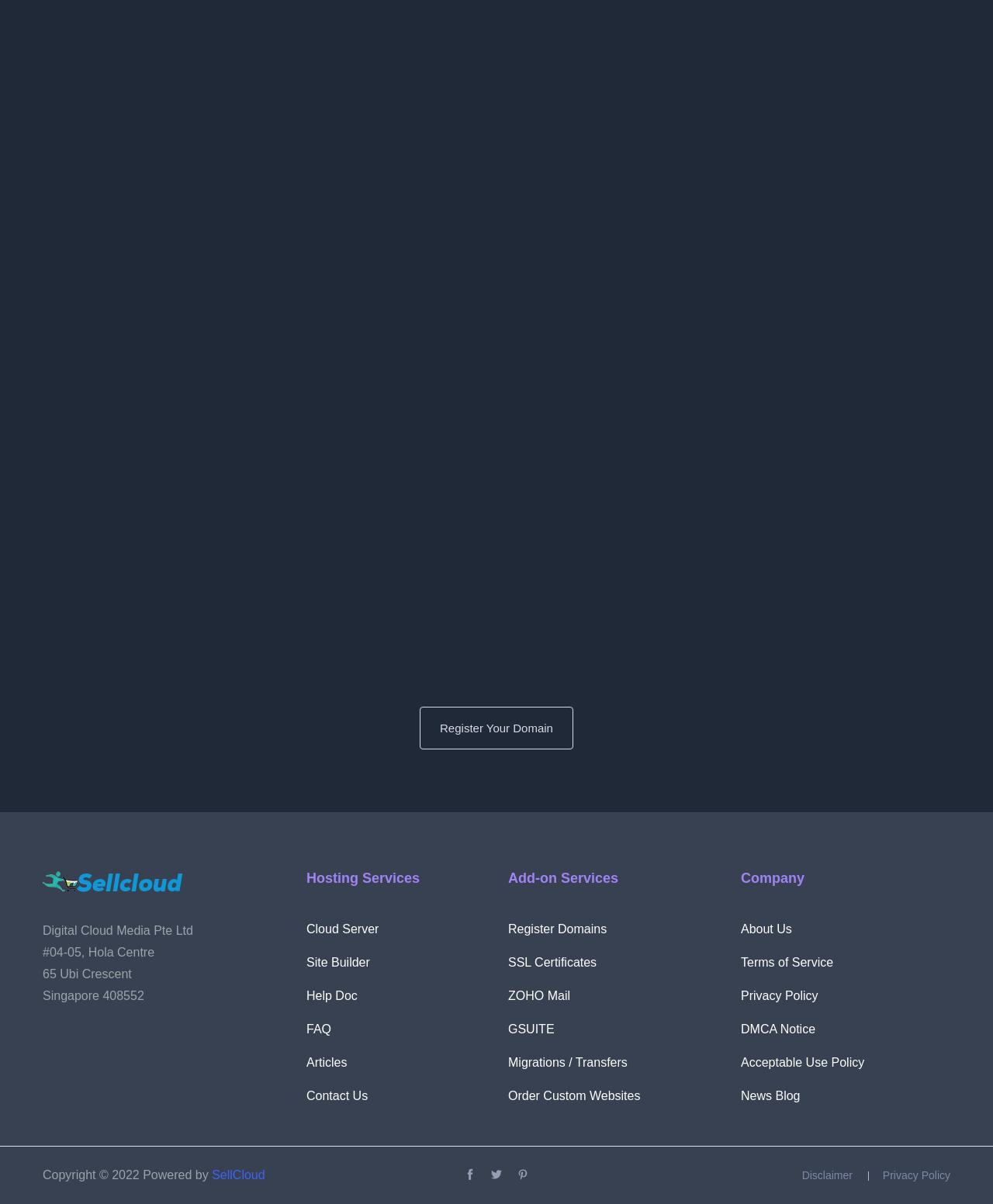What is the type of service offered under 'Add-on Services'?
Answer with a single word or short phrase according to what you see in the image.

Register Domains, SSL Certificates, etc.